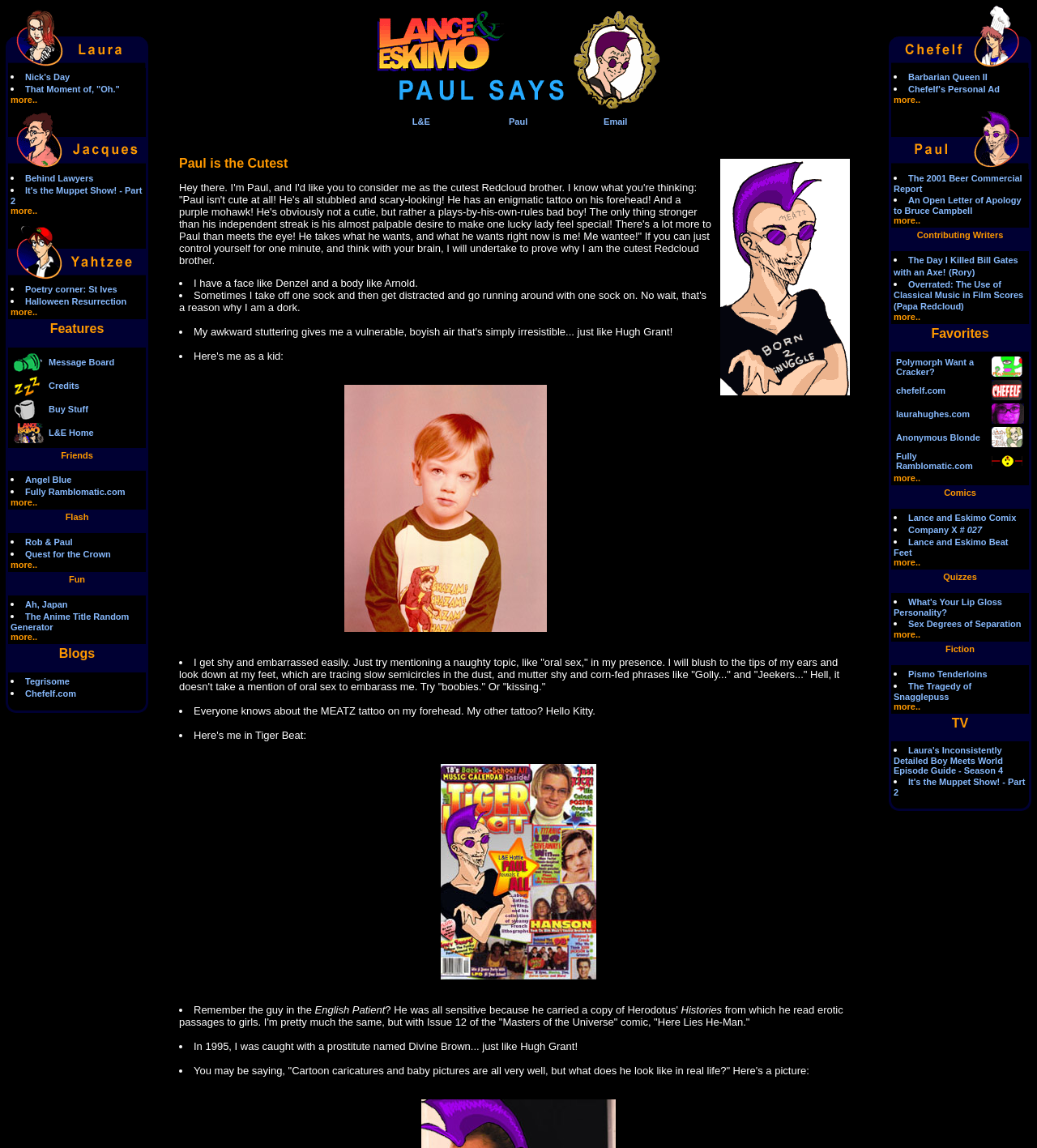How many images are on this webpage?
Look at the image and answer the question with a single word or phrase.

Multiple